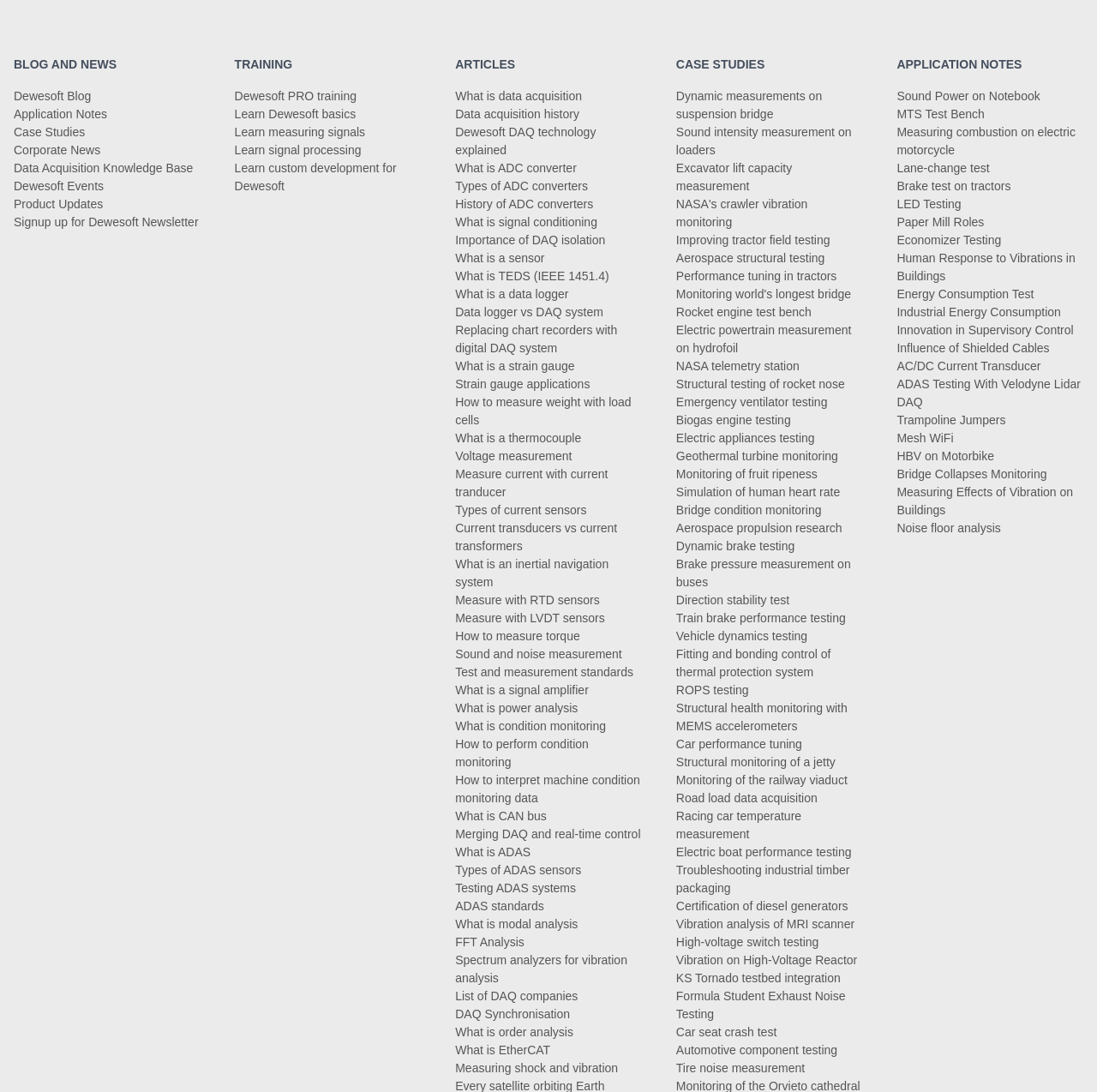Please reply to the following question with a single word or a short phrase:
What are the main categories on this webpage?

Blog, Training, Articles, Case Studies